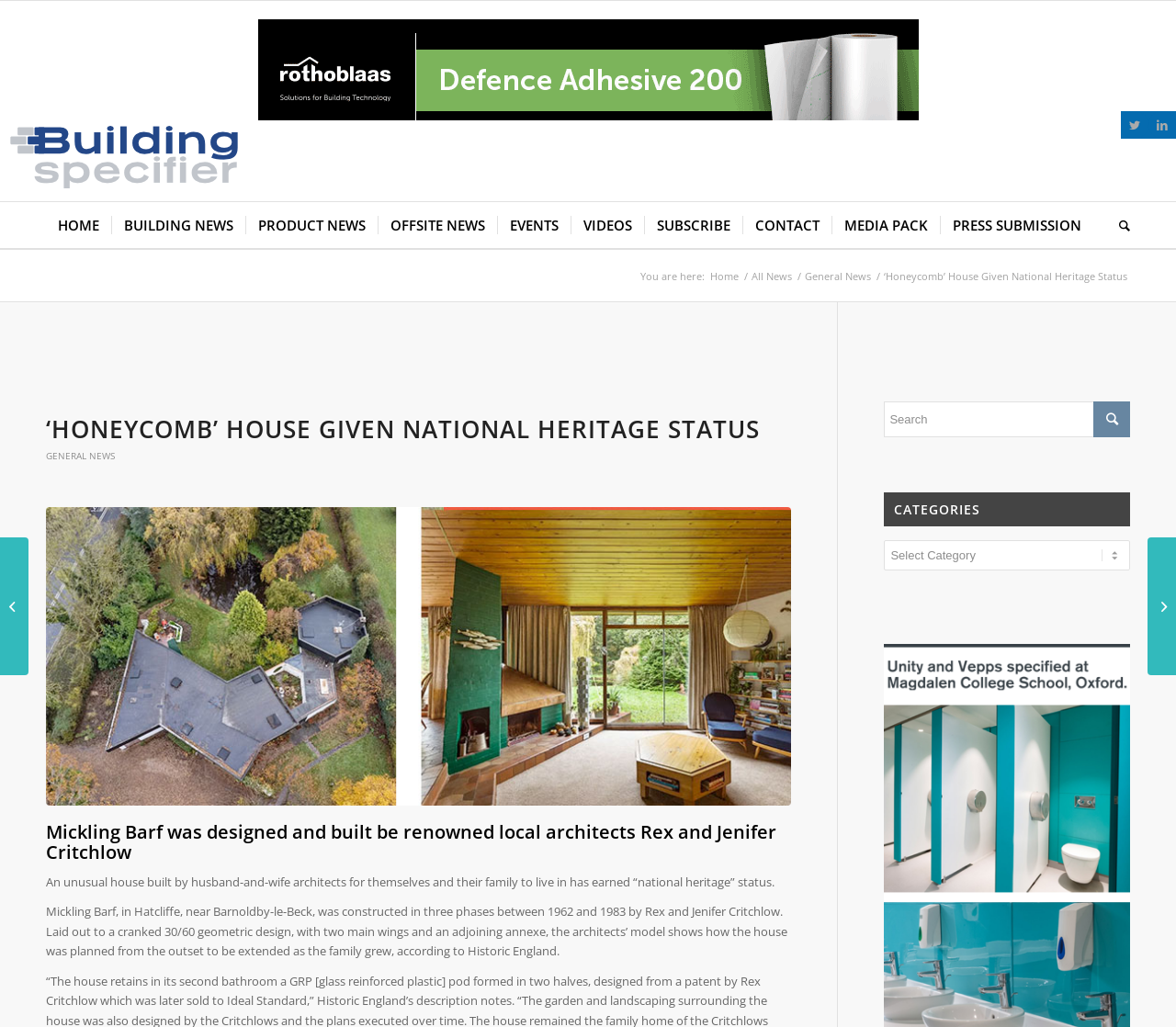Locate the bounding box coordinates of the element to click to perform the following action: 'Select a category from the dropdown'. The coordinates should be given as four float values between 0 and 1, in the form of [left, top, right, bottom].

[0.752, 0.526, 0.961, 0.556]